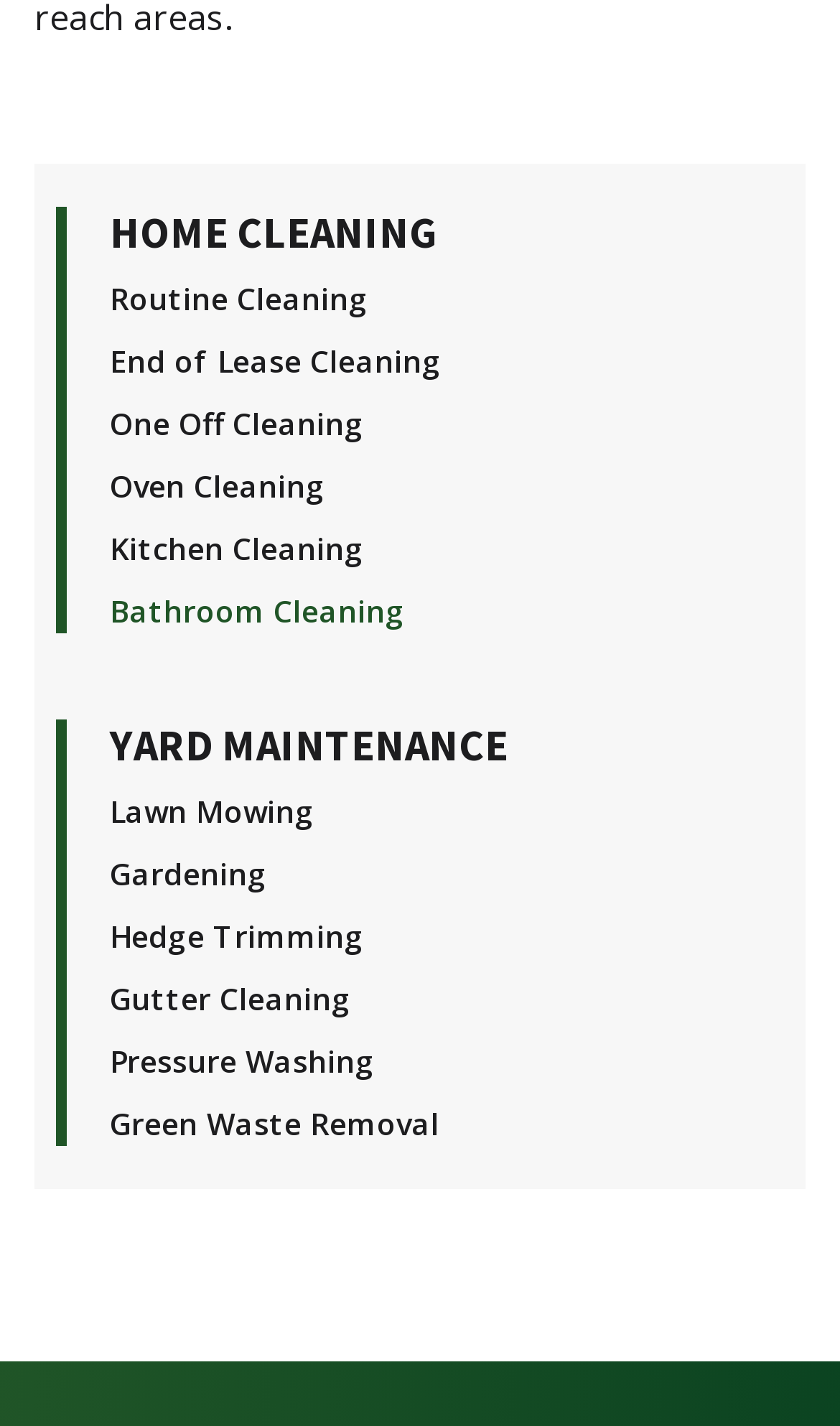Please respond to the question using a single word or phrase:
What is the first cleaning service listed?

Routine Cleaning